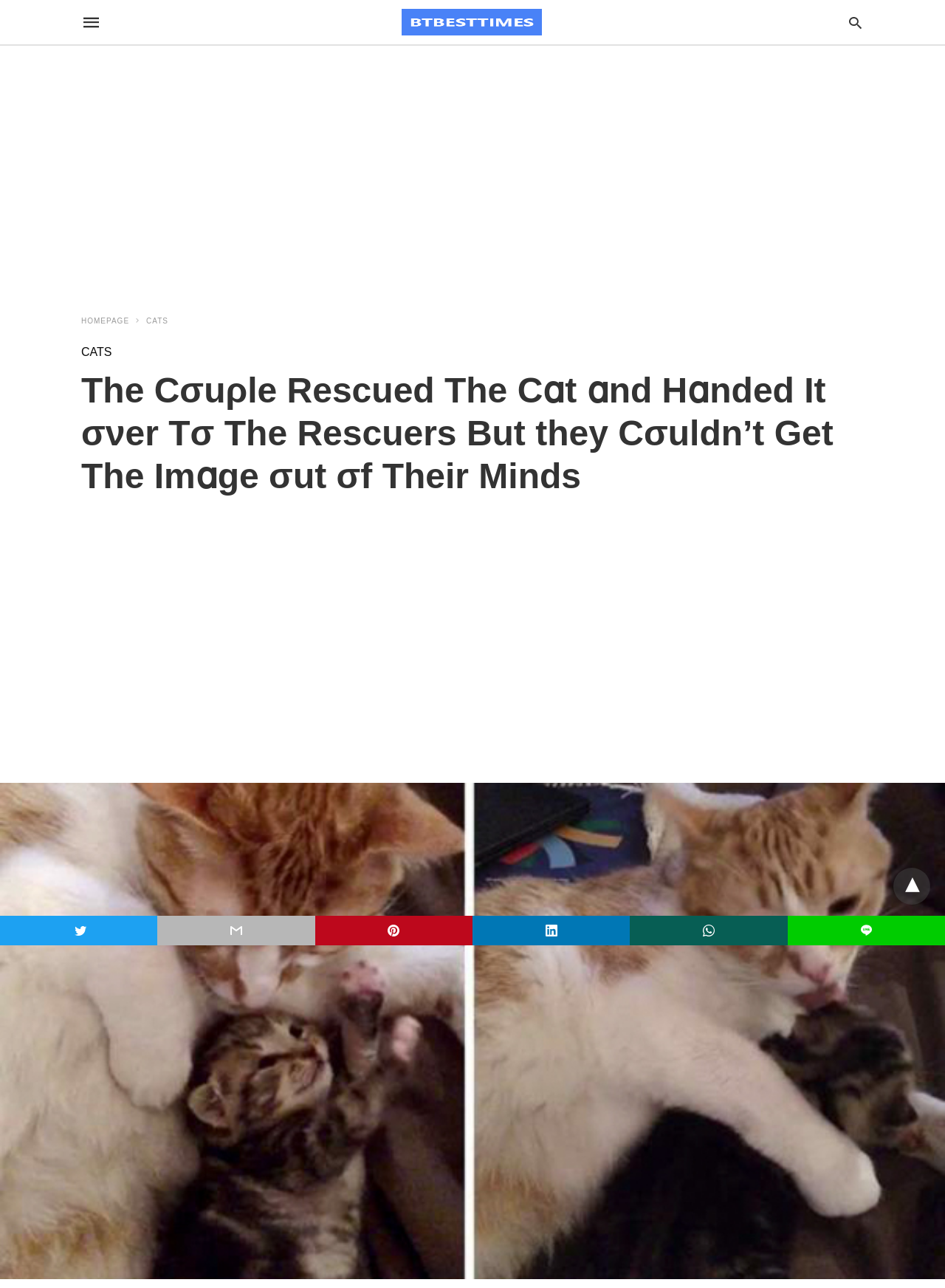Produce a meticulous description of the webpage.

This webpage appears to be a news article or blog post about a couple who rescued a baby kitten from the street. The main content of the page is a heading that summarizes the story, which is positioned near the top of the page. 

Below the heading, there are two advertisements, one on the left side and the other on the right side, taking up a significant portion of the page. 

On the top-left corner, there are several links, including "HOMEPAGE" and "CATS", which seem to be navigation links. There is also a search bar with a label "Type your query" on the top-right corner.

The main image of the page is a large figure that takes up most of the bottom half of the page, showing the couple rescuing the kitten. 

Above the image, there are several social media links, including Facebook, Twitter, and others, represented by icons. On the bottom-right corner, there is a dropdown menu represented by a triangle icon.

Overall, the page has a simple layout with a clear focus on the main story and image, accompanied by some navigation links and advertisements.